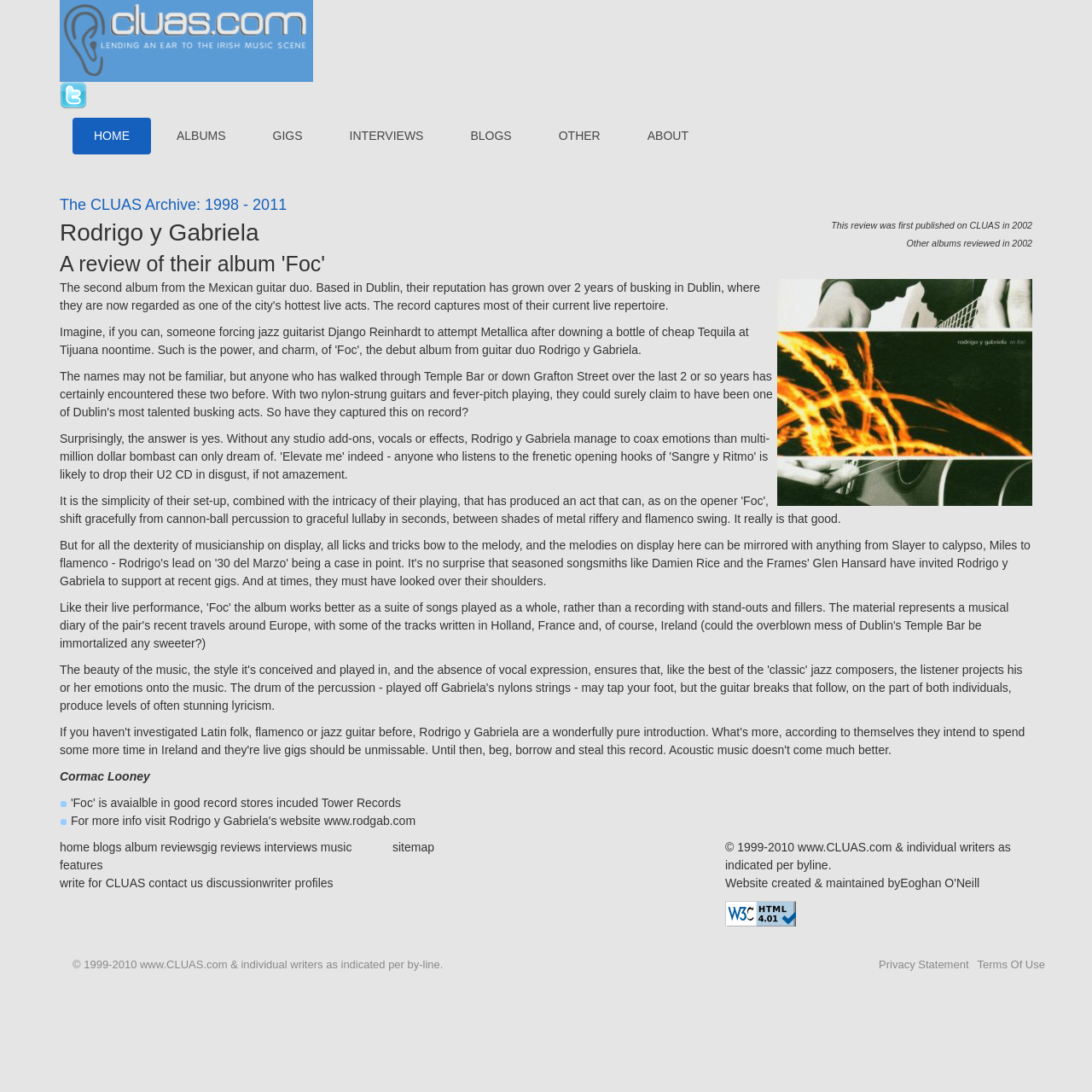Extract the main title from the webpage and generate its text.

Rodrigo y Gabriela